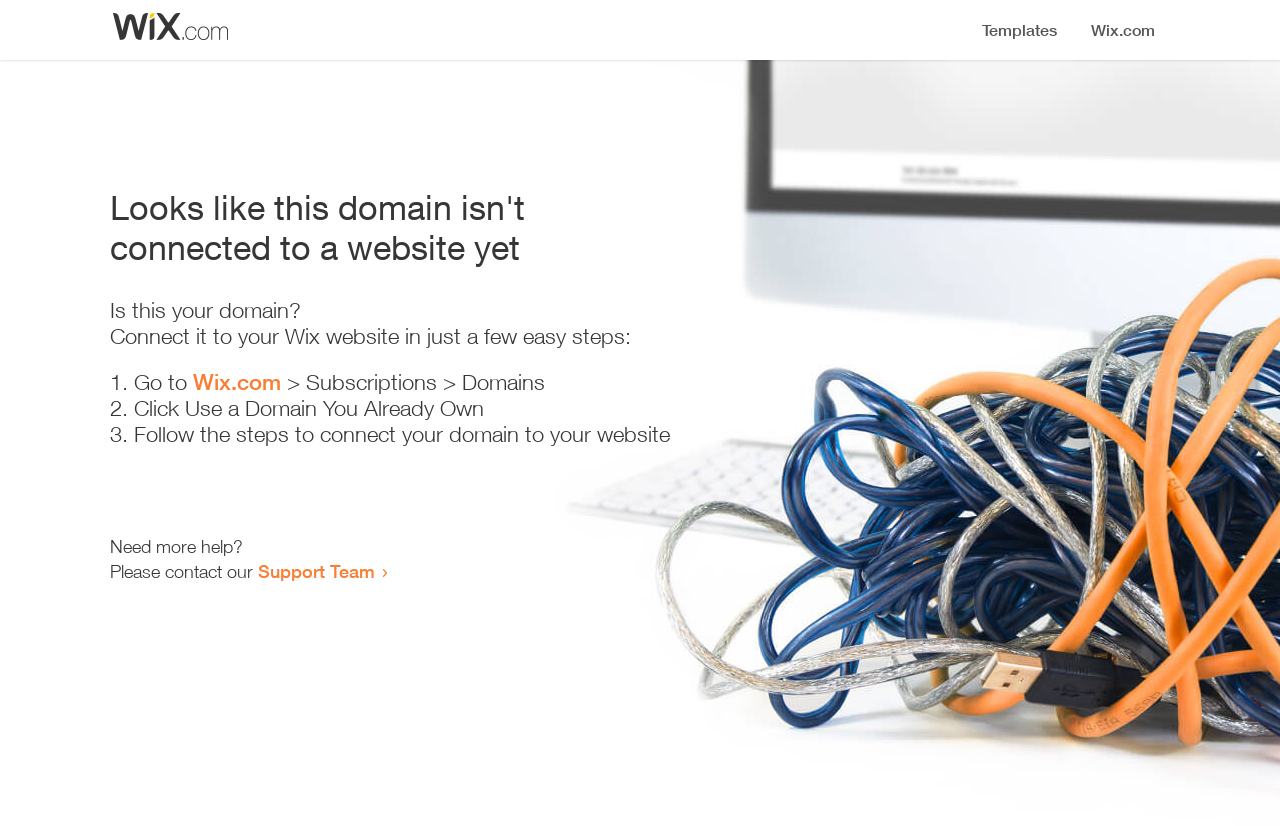Please provide a one-word or short phrase answer to the question:
What is the current status of this domain?

Not connected to a website